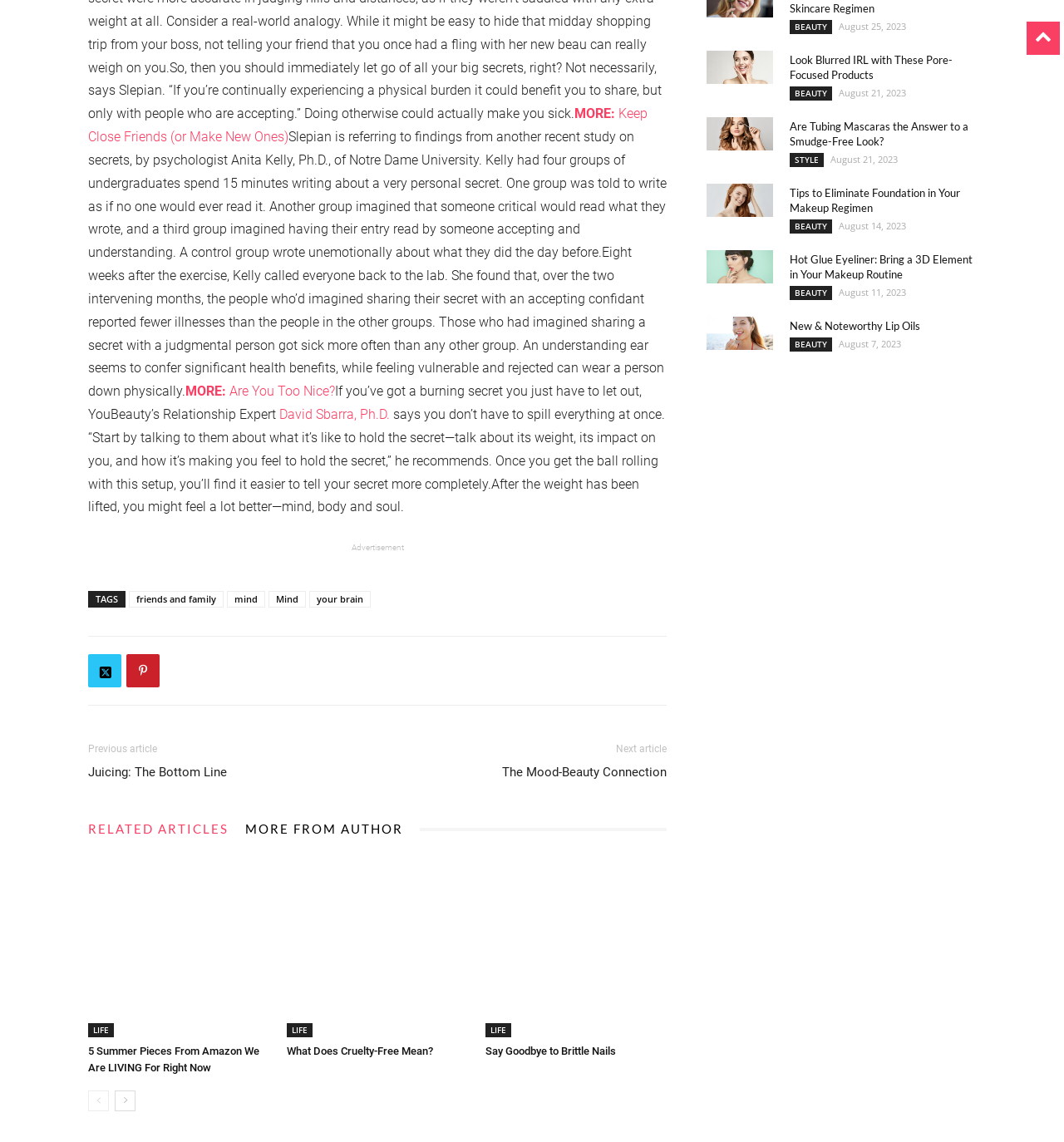Find the bounding box coordinates of the area to click in order to follow the instruction: "Read the article 'Look Blurred IRL with These Pore-Focused Products'".

[0.664, 0.044, 0.727, 0.074]